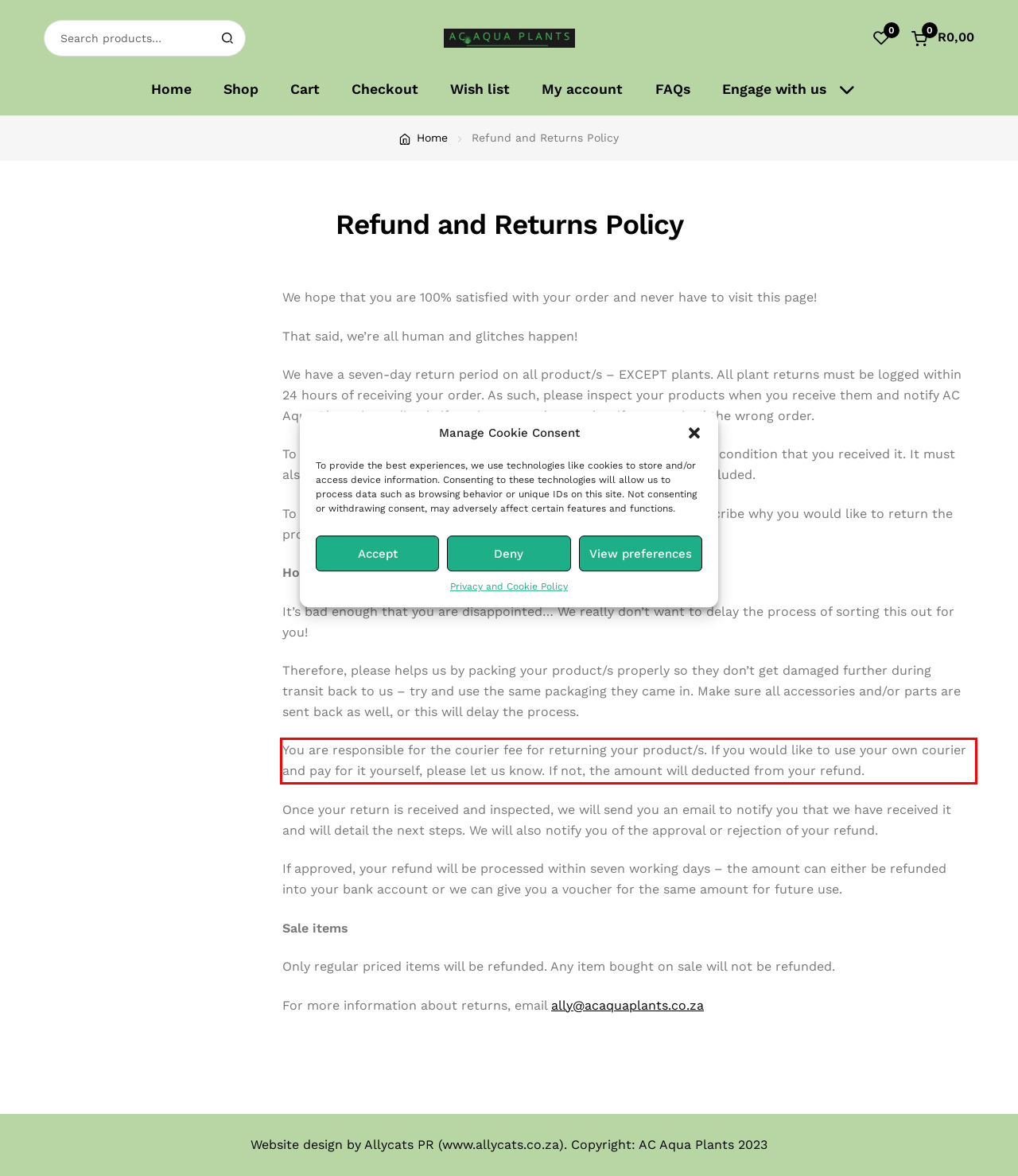Analyze the webpage screenshot and use OCR to recognize the text content in the red bounding box.

You are responsible for the courier fee for returning your product/s. If you would like to use your own courier and pay for it yourself, please let us know. If not, the amount will deducted from your refund.